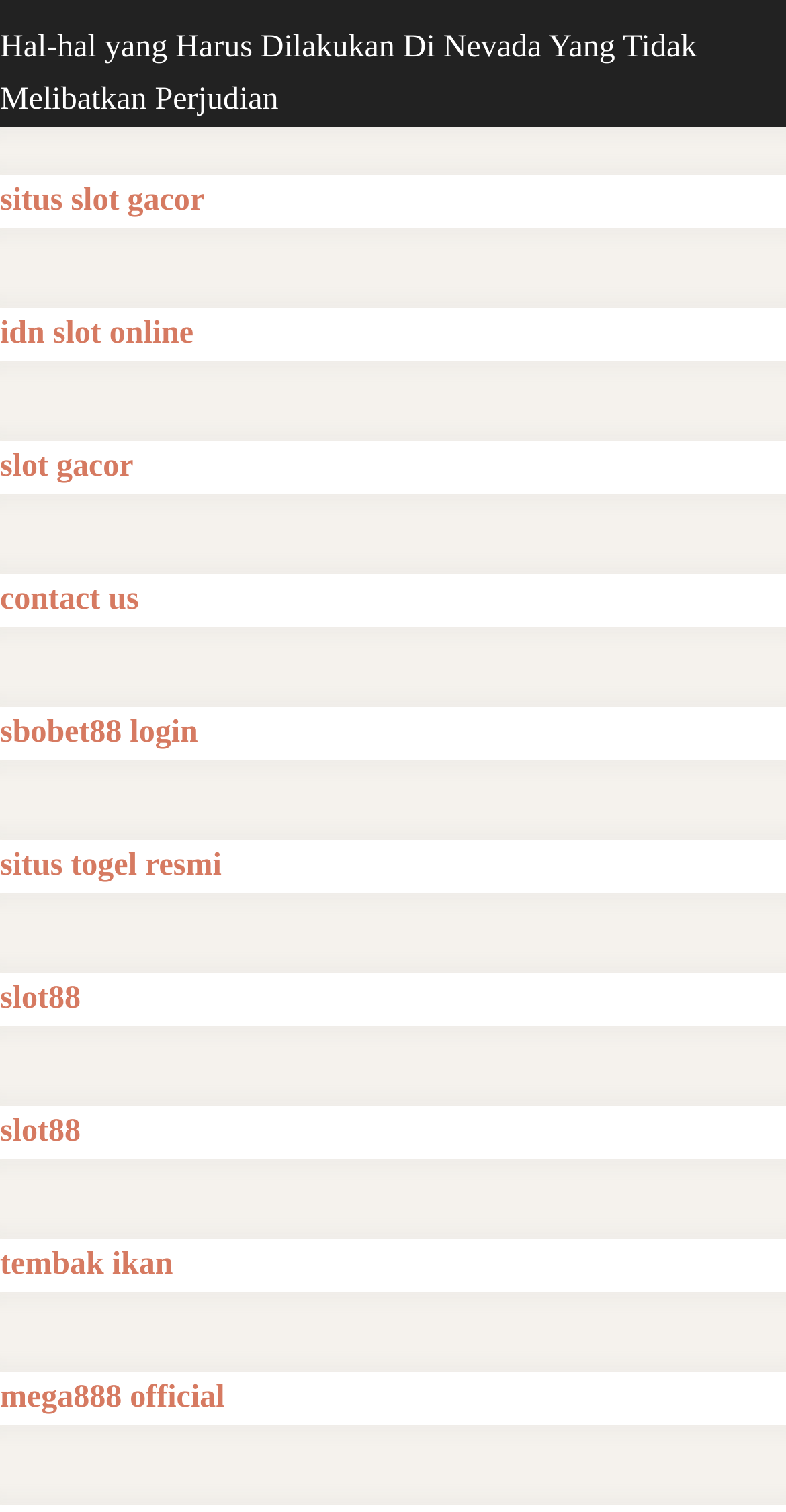Can you specify the bounding box coordinates for the region that should be clicked to fulfill this instruction: "go to idn slot online".

[0.0, 0.21, 0.246, 0.232]